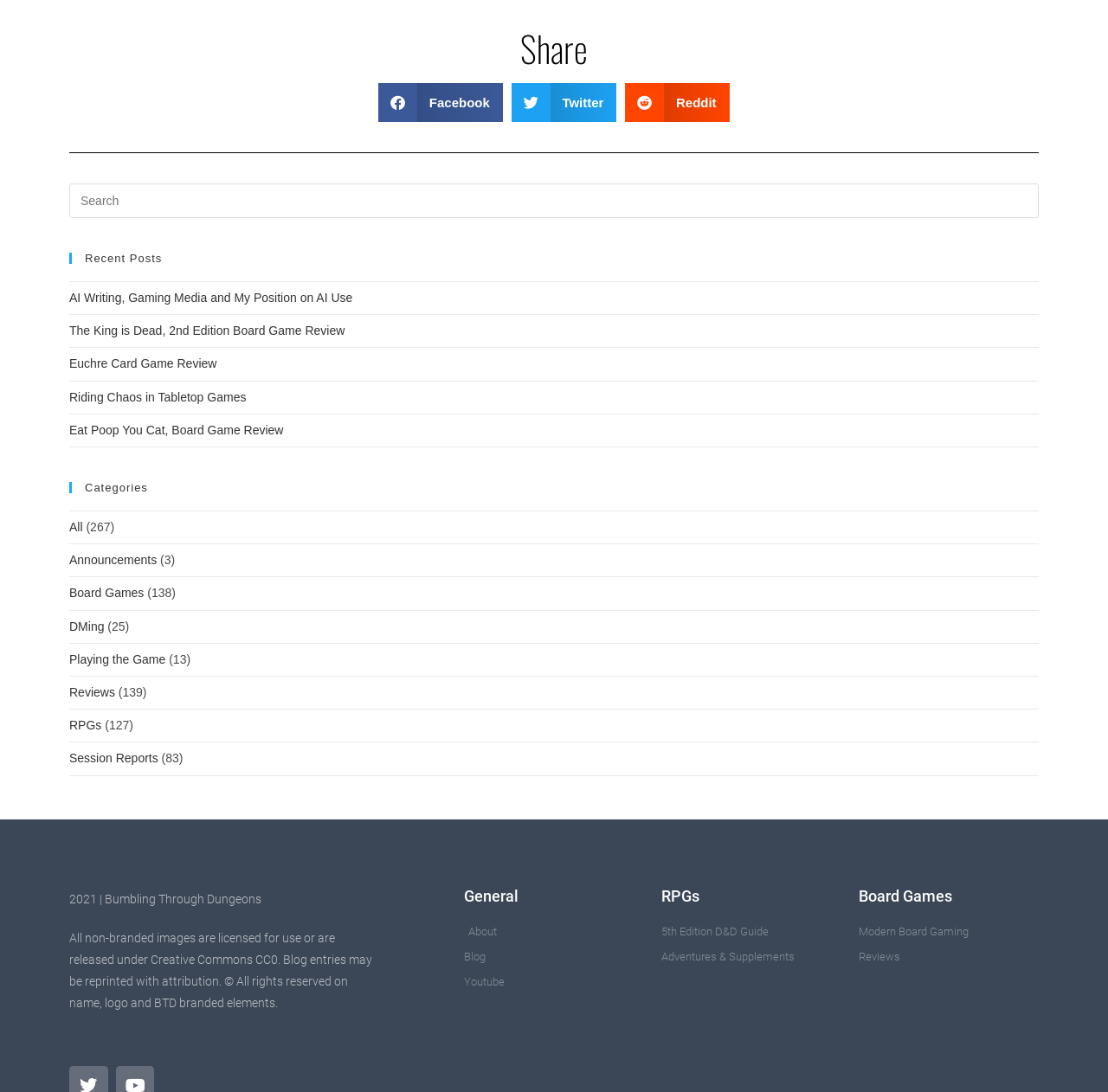What is the main topic of the website?
Based on the screenshot, provide a one-word or short-phrase response.

Board games and RPGs